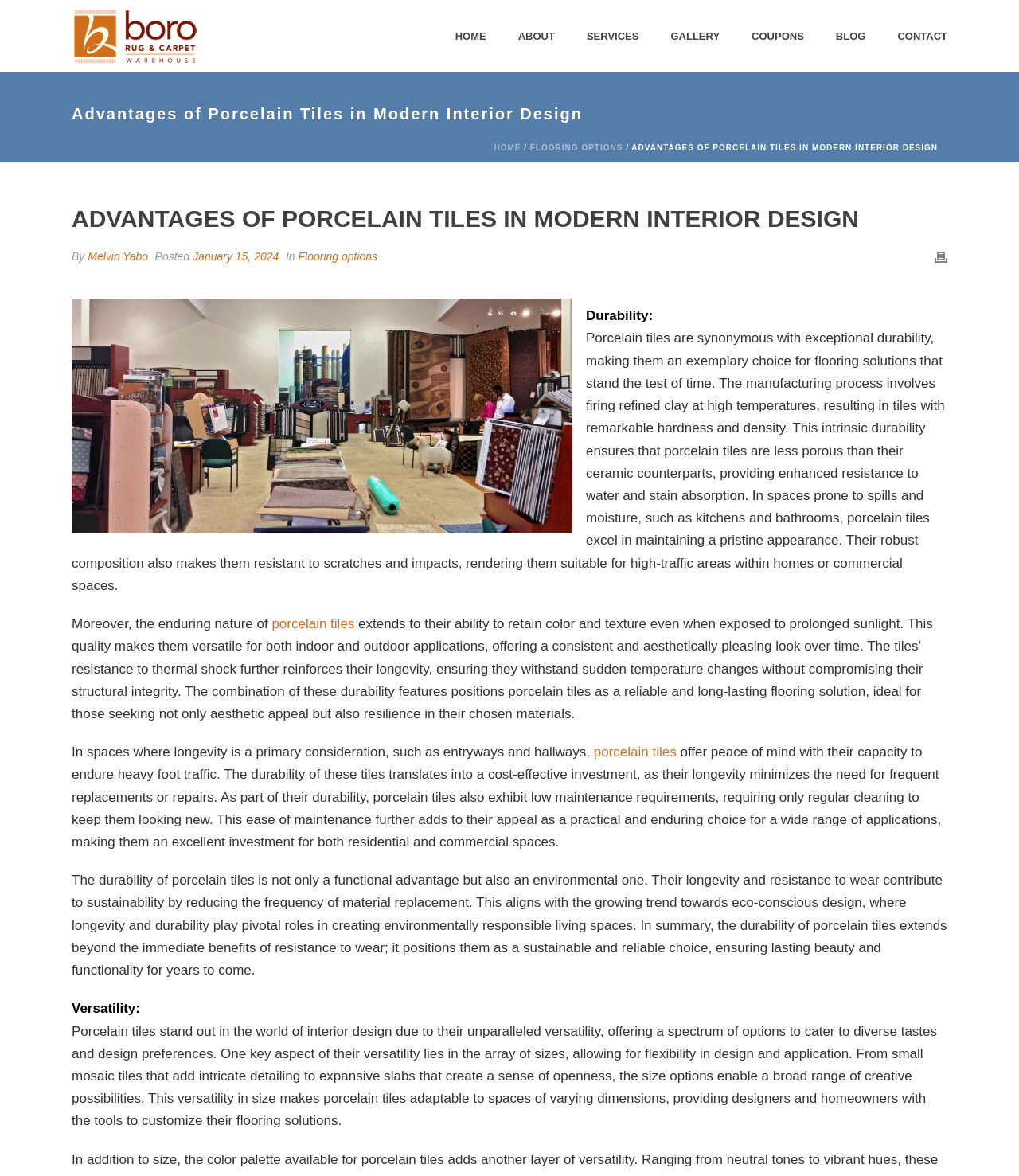Pinpoint the bounding box coordinates of the clickable area needed to execute the instruction: "Click FLOORING OPTIONS". The coordinates should be specified as four float numbers between 0 and 1, i.e., [left, top, right, bottom].

[0.52, 0.122, 0.611, 0.129]